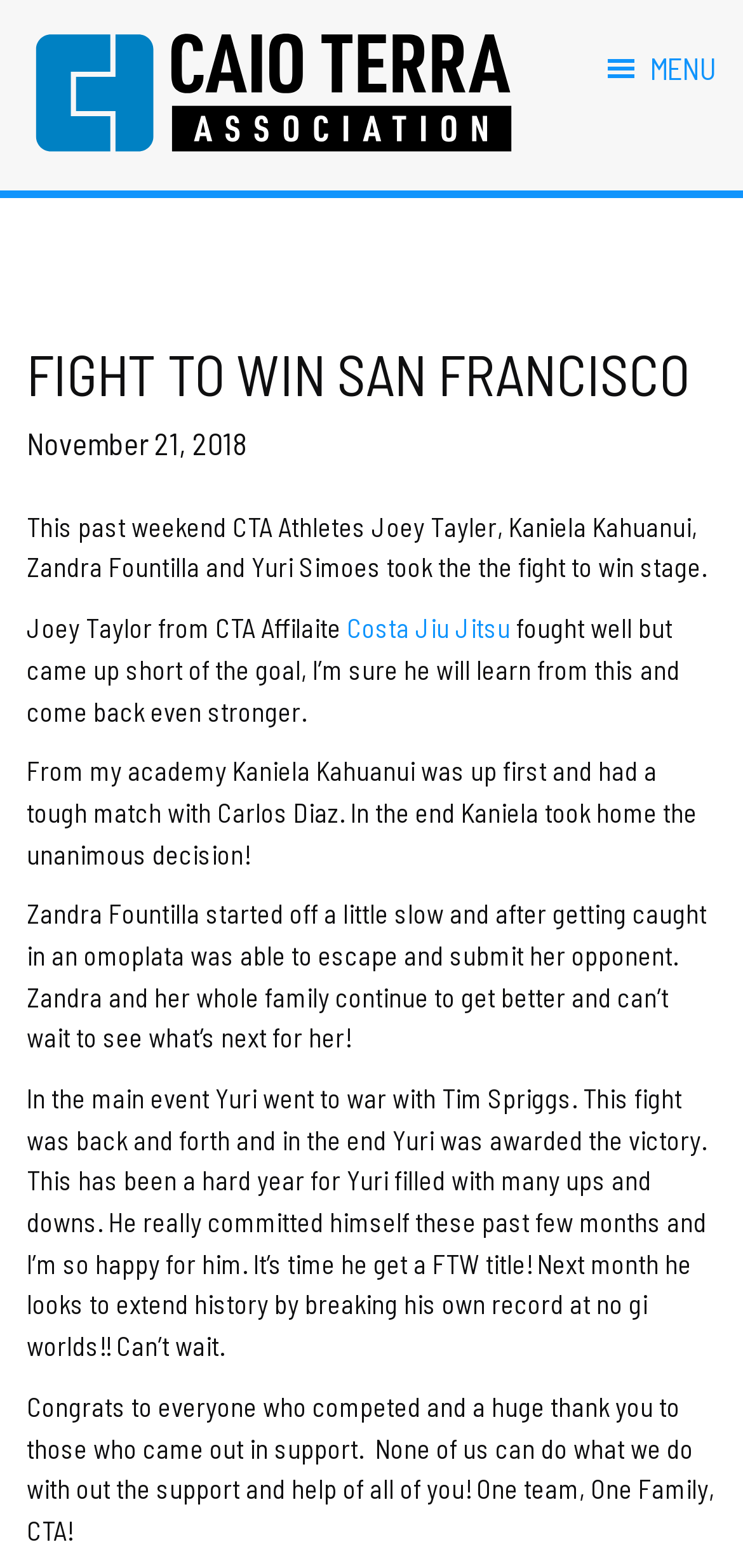Use a single word or phrase to answer the following:
Who fought well but came up short of the goal?

Joey Taylor